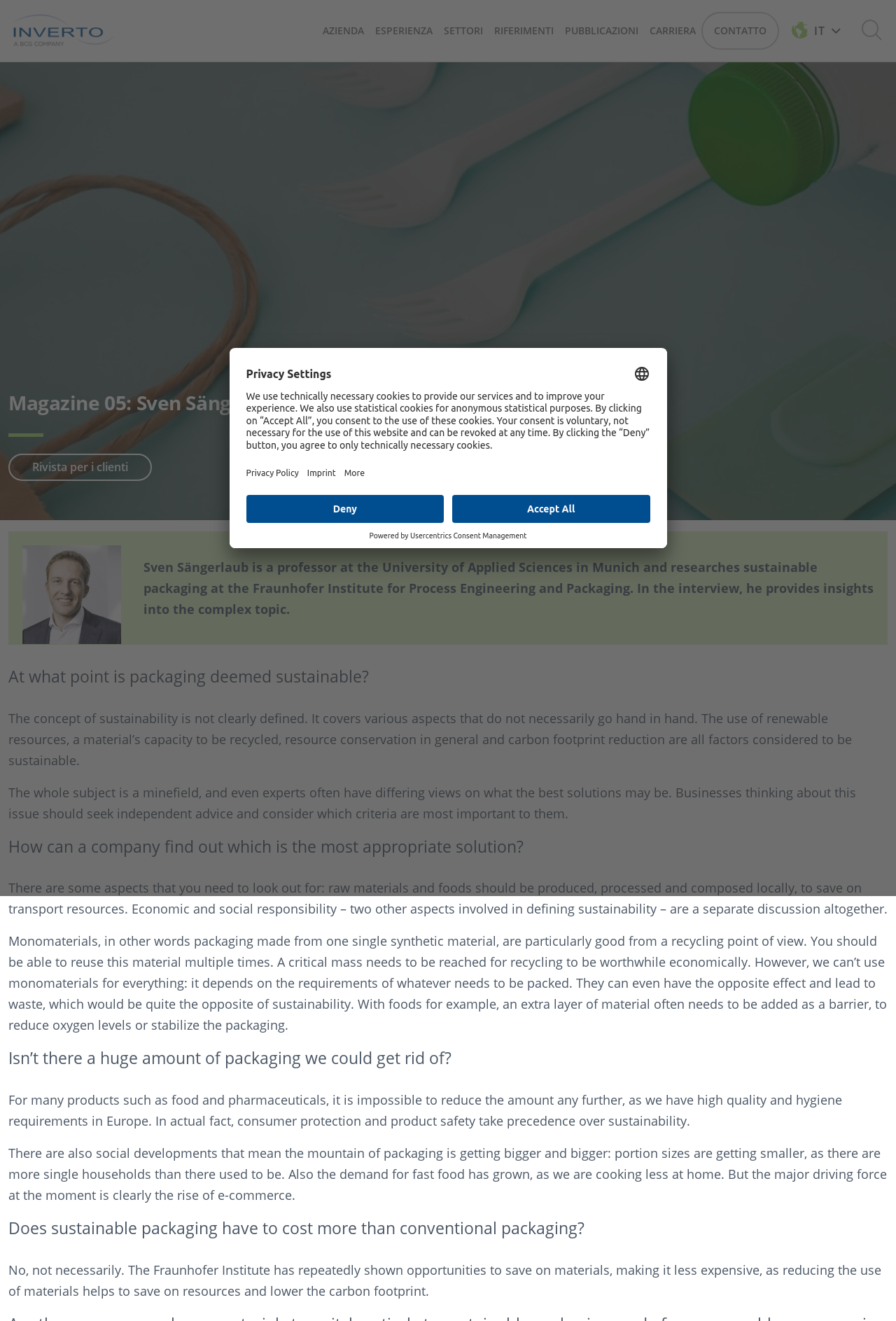Provide an in-depth caption for the elements present on the webpage.

This webpage is about an interview with Sven Sängerlaub, a professor at the University of Applied Sciences in Munich, who researches sustainable packaging at the Fraunhofer Institute for Process Engineering and Packaging. 

At the top of the page, there is a logo of INVERTO GmbH, a company, on the left side, and a button with a hamburger icon on the right side. Below the logo, there are several links to different sections of the website, including "AZIENDA", "ESPERIENZA", "SETTORI", "RIFERIMENTI", "PUBBLICAZIONI", "CARRIERA", and "CONTATTO". 

The main content of the page is an interview with Sven Sängerlaub, which is divided into several sections with headings. The first section is "At what point is packaging deemed sustainable?", followed by "How can a company find out which is the most appropriate solution?", "Isn’t there a huge amount of packaging we could get rid of?", and "Does sustainable packaging have to cost more than conventional packaging?". Each section has a heading and several paragraphs of text that provide insights into the complex topic of sustainable packaging.

On the right side of the page, there is a link to "Rivista per i clienti", which means "Customer Magazine" in Italian. At the bottom of the page, there is a button to open privacy settings, which leads to a dialog box with options to accept or deny cookies and to select a language.